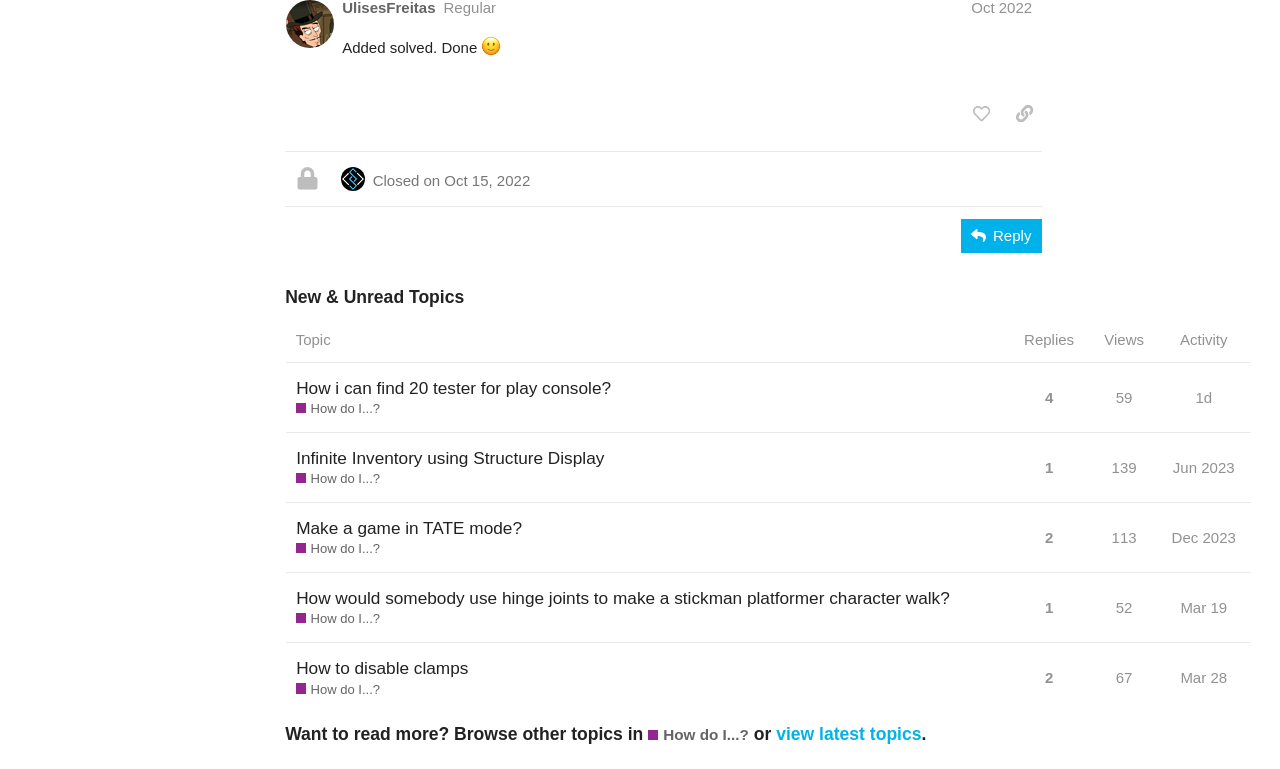Given the description: "flespi team", determine the bounding box coordinates of the UI element. The coordinates should be formatted as four float numbers between 0 and 1, [left, top, right, bottom].

None